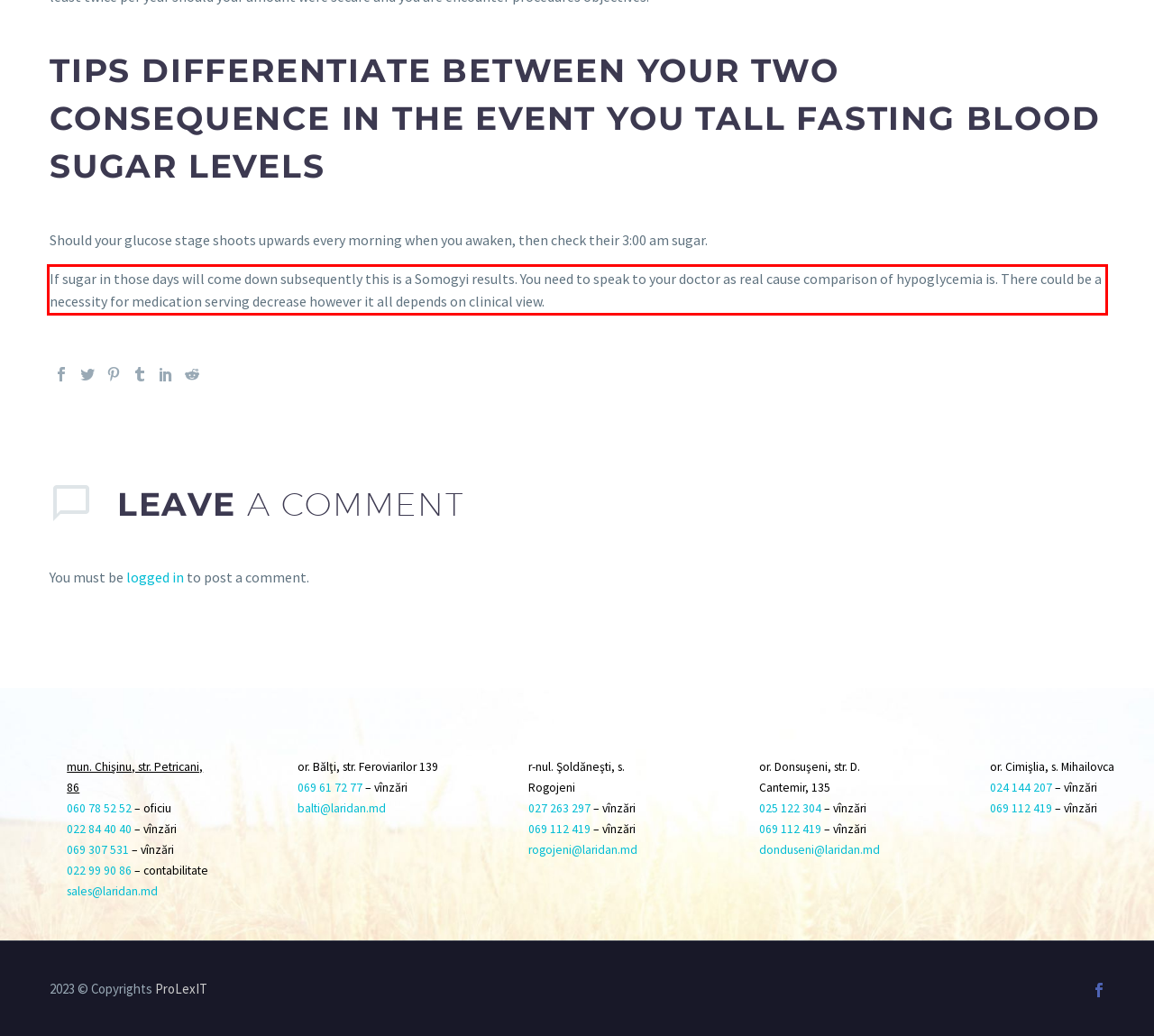Given a screenshot of a webpage, locate the red bounding box and extract the text it encloses.

If sugar in those days will come down subsequently this is a Somogyi results. You need to speak to your doctor as real cause comparison of hypoglycemia is. There could be a necessity for medication serving decrease however it all depends on clinical view.